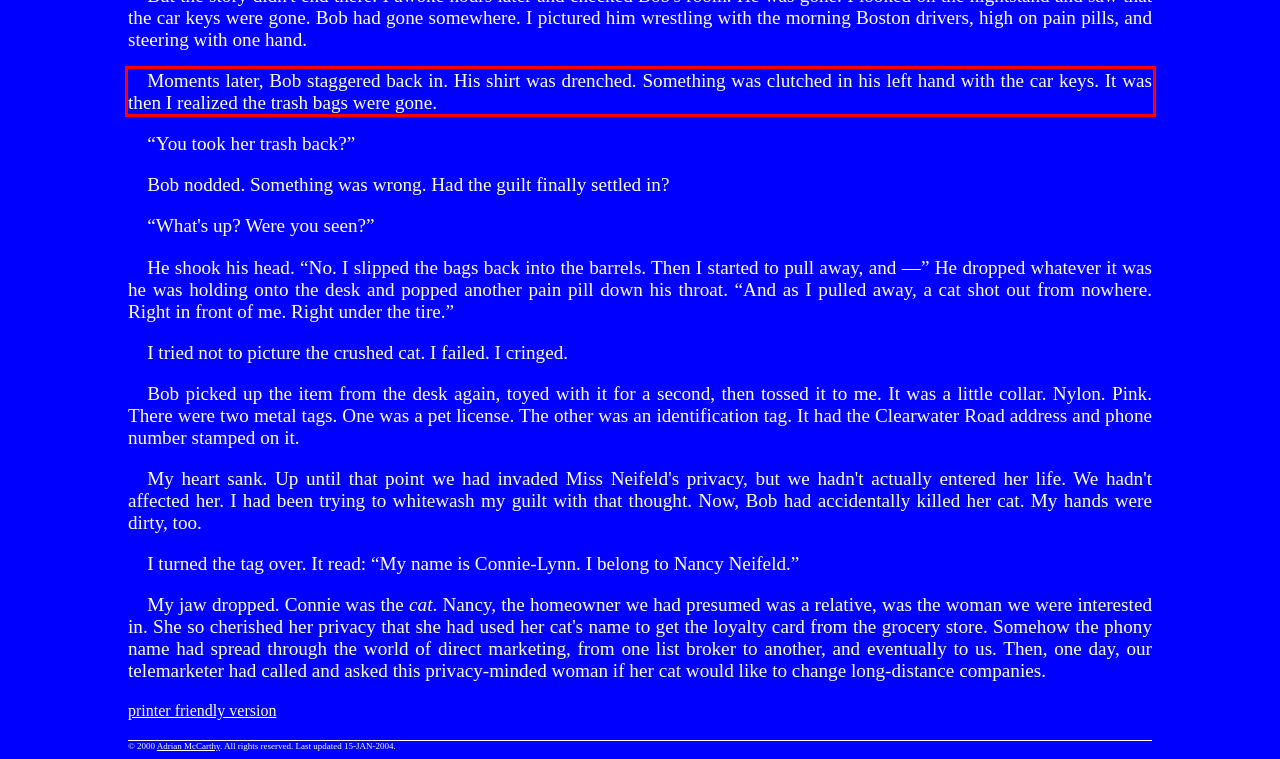Using the provided screenshot of a webpage, recognize the text inside the red rectangle bounding box by performing OCR.

Moments later, Bob staggered back in. His shirt was drenched. Something was clutched in his left hand with the car keys. It was then I realized the trash bags were gone.